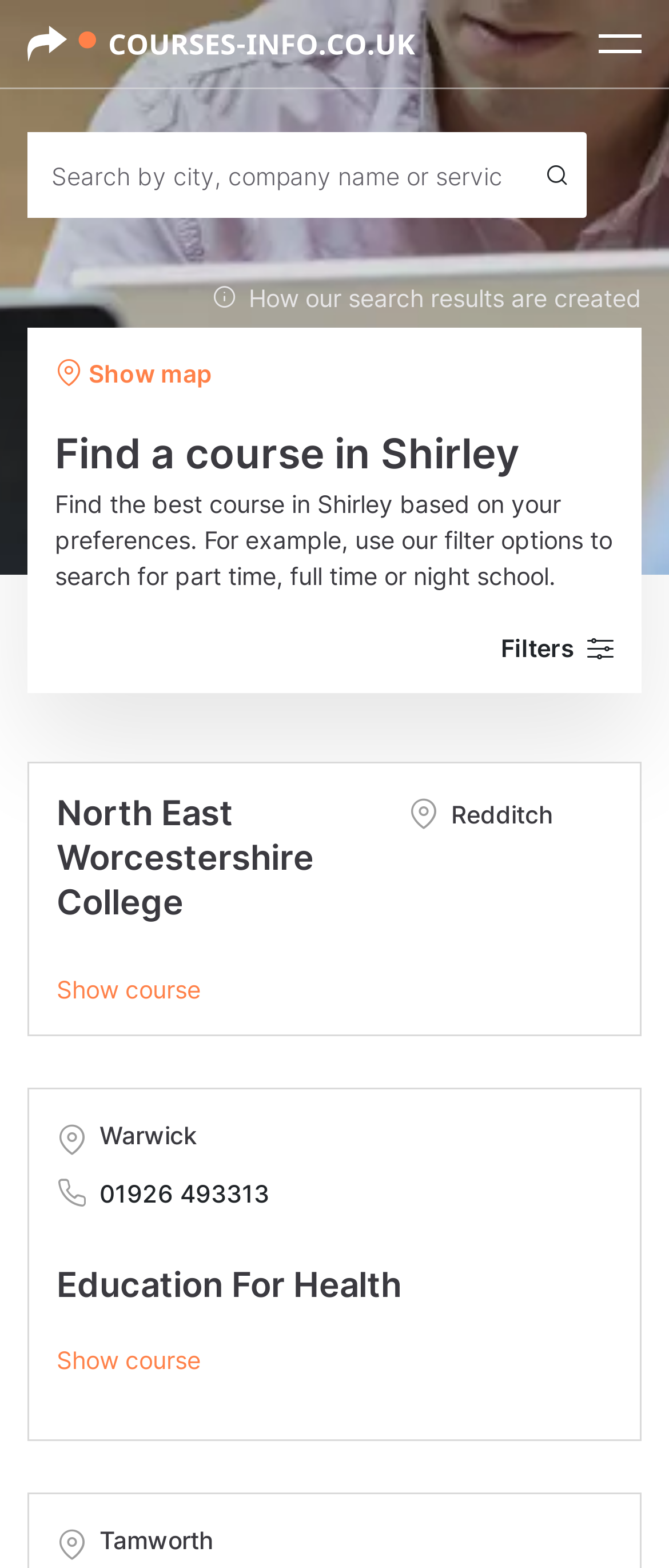Convey a detailed summary of the webpage, mentioning all key elements.

The webpage is a course finder platform, specifically focused on finding courses in Shirley. At the top left, there is a link, and next to it, an expandable button. Below these elements, there is a search bar where users can input their search queries, accompanied by a search button with a magnifying glass icon. 

To the right of the search bar, there is a button with an information icon, which provides information on how the search results are created. Below this button, there is a "Show map" button. 

The main heading "Find a course in Shirley" is located at the top center of the page, followed by a paragraph of text that explains how to use the filter options to search for part-time, full-time, or night school courses. 

On the right side of the page, there is a "Filters" button with a dropdown arrow icon. Below this button, there are several course listings, each with a heading indicating the institution name, such as "North East Worcestershire College" and "Education For Health". Each listing includes a link to the institution's name, a location text, and a "Show course" link. Some listings also include a phone number with a phone icon. The course listings are arranged in a vertical column, with the institution names and locations alternating between the left and right sides of the column.